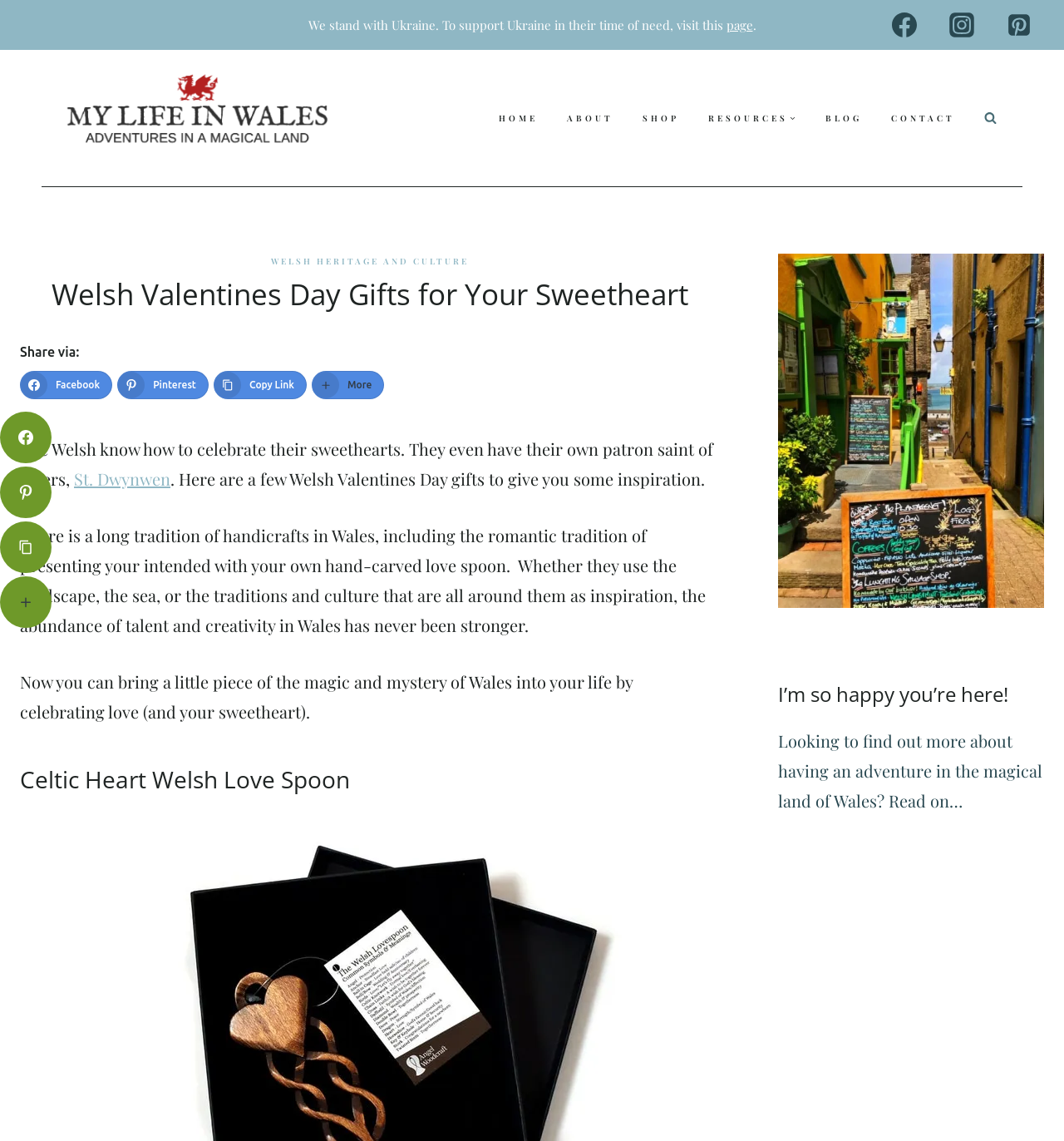Please specify the bounding box coordinates of the area that should be clicked to accomplish the following instruction: "Visit the About page". The coordinates should consist of four float numbers between 0 and 1, i.e., [left, top, right, bottom].

[0.519, 0.044, 0.59, 0.163]